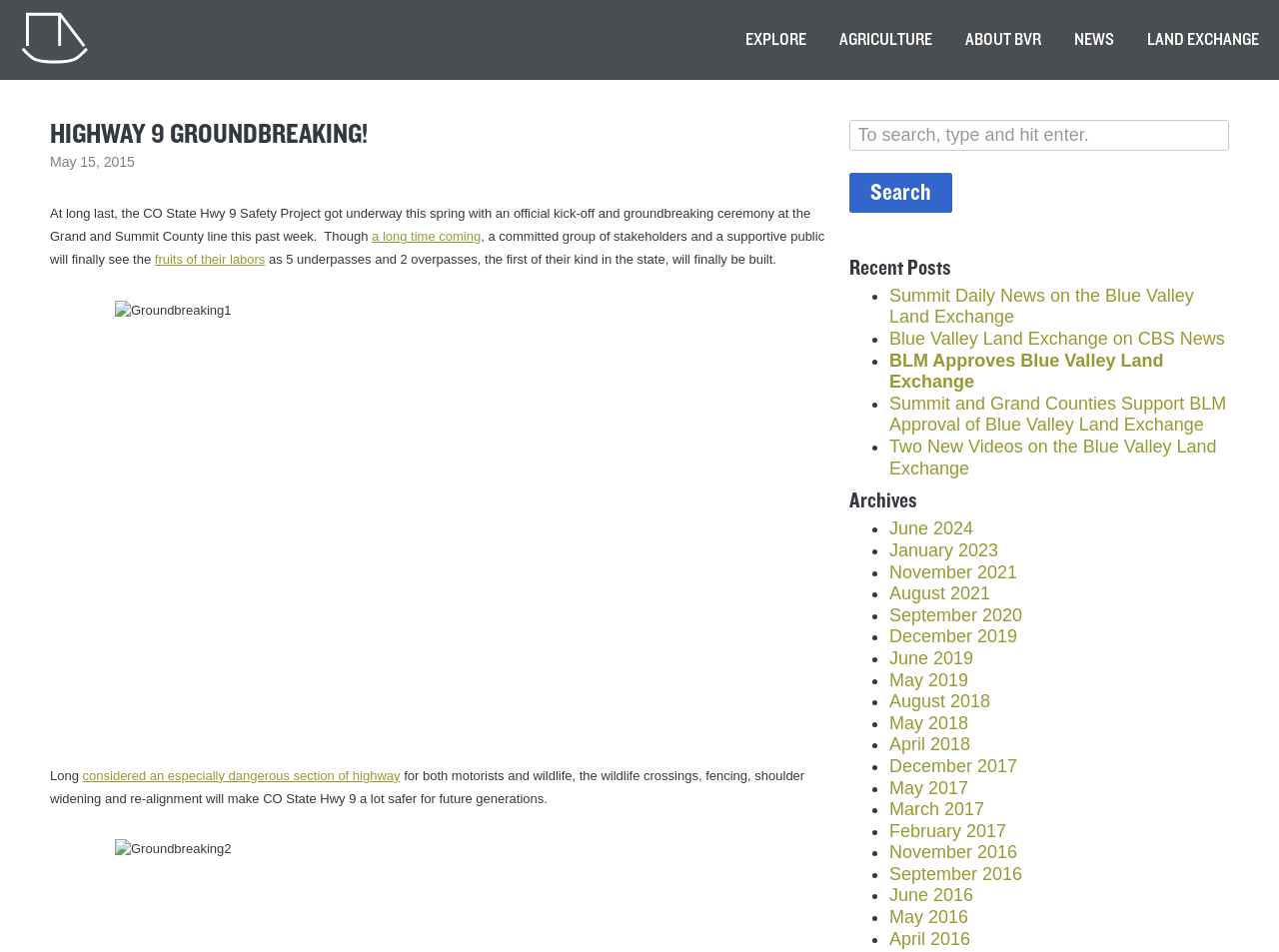Please find the bounding box coordinates for the clickable element needed to perform this instruction: "Click the 'EXPLORE' link".

[0.583, 0.031, 0.63, 0.052]